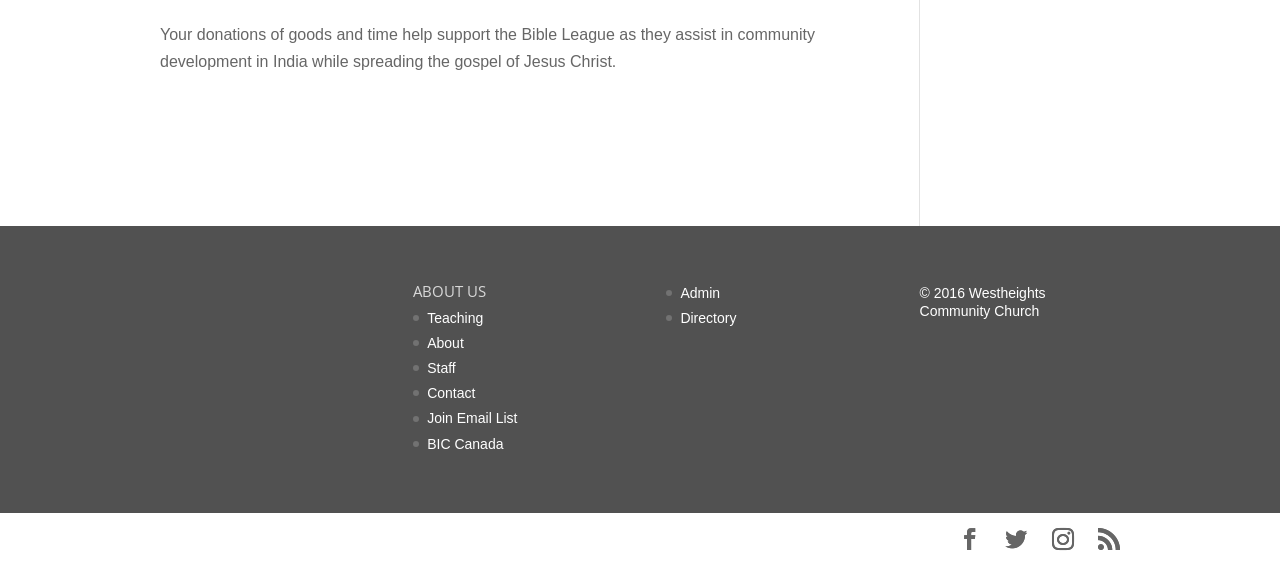Determine the bounding box coordinates of the section to be clicked to follow the instruction: "Click on 'BIC Canada'". The coordinates should be given as four float numbers between 0 and 1, formatted as [left, top, right, bottom].

[0.334, 0.775, 0.393, 0.804]